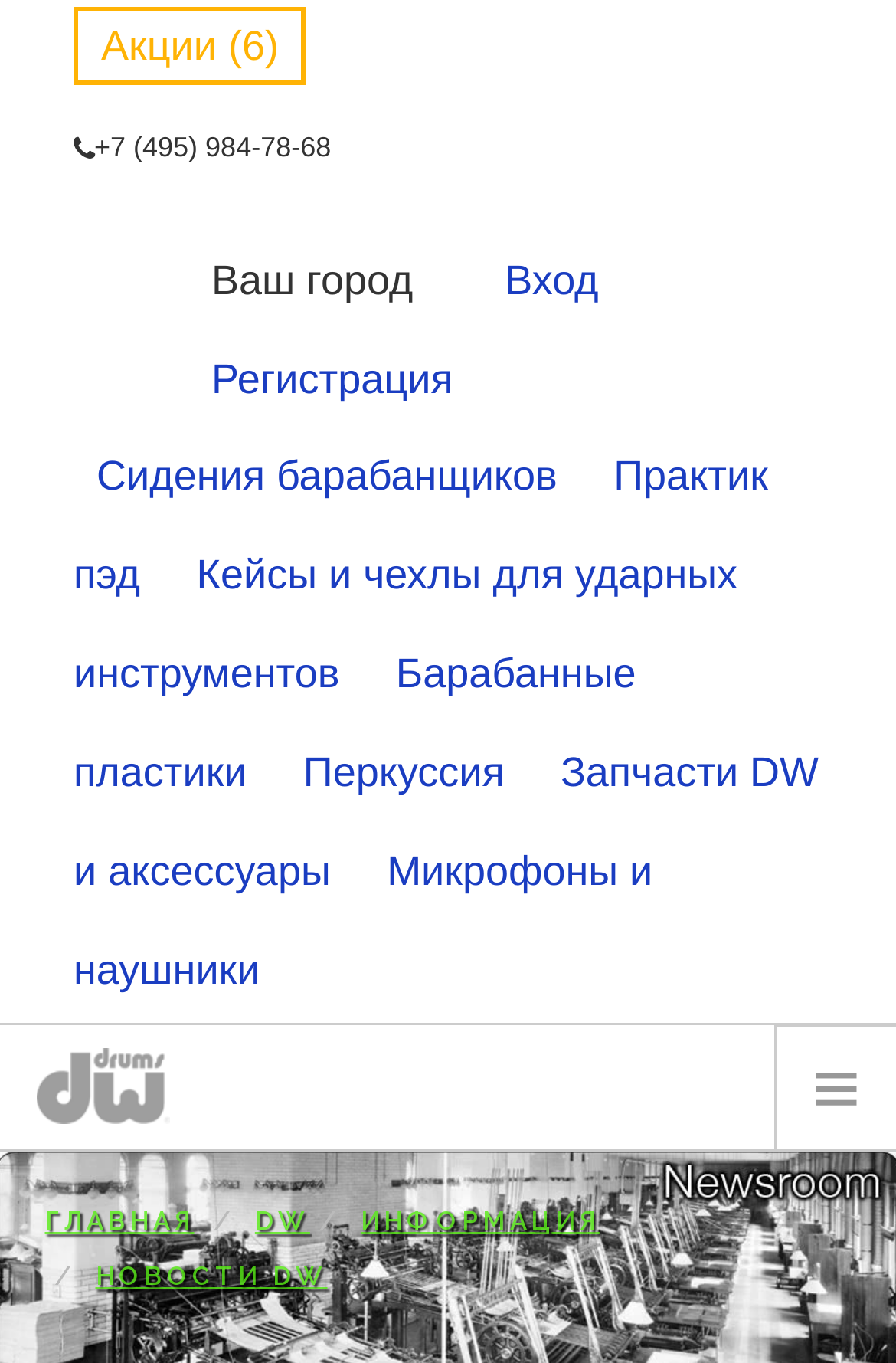What is the phone number on the webpage?
From the image, respond using a single word or phrase.

+7 (495) 984-78-68